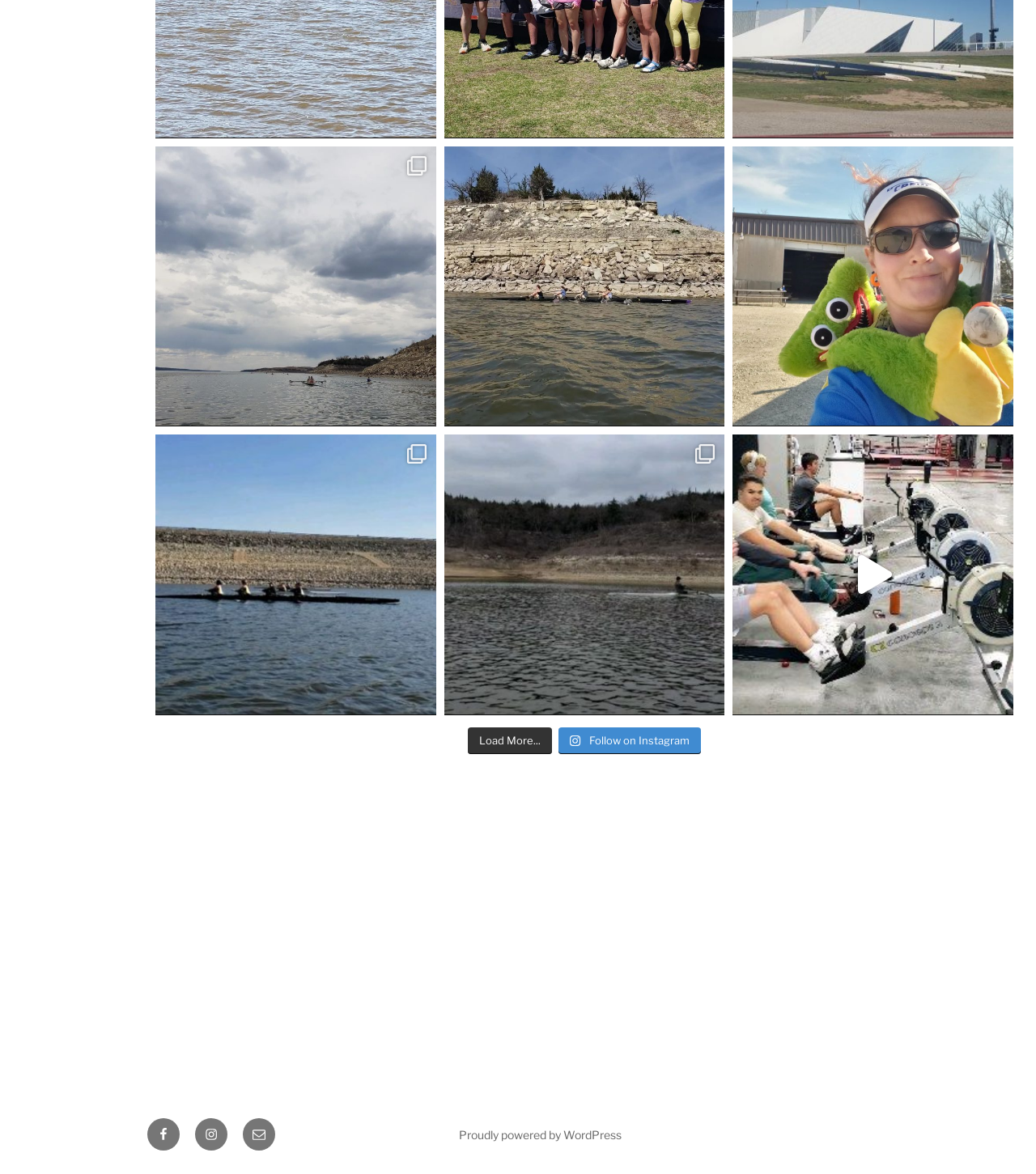What social media platform is mentioned multiple times?
Look at the screenshot and provide an in-depth answer.

The webpage contains multiple links with Instagram-related text, such as 'We row on Tuttle. We're ready for anything.' and 'Follow on Instagram', indicating that Instagram is a social media platform mentioned multiple times on this webpage.